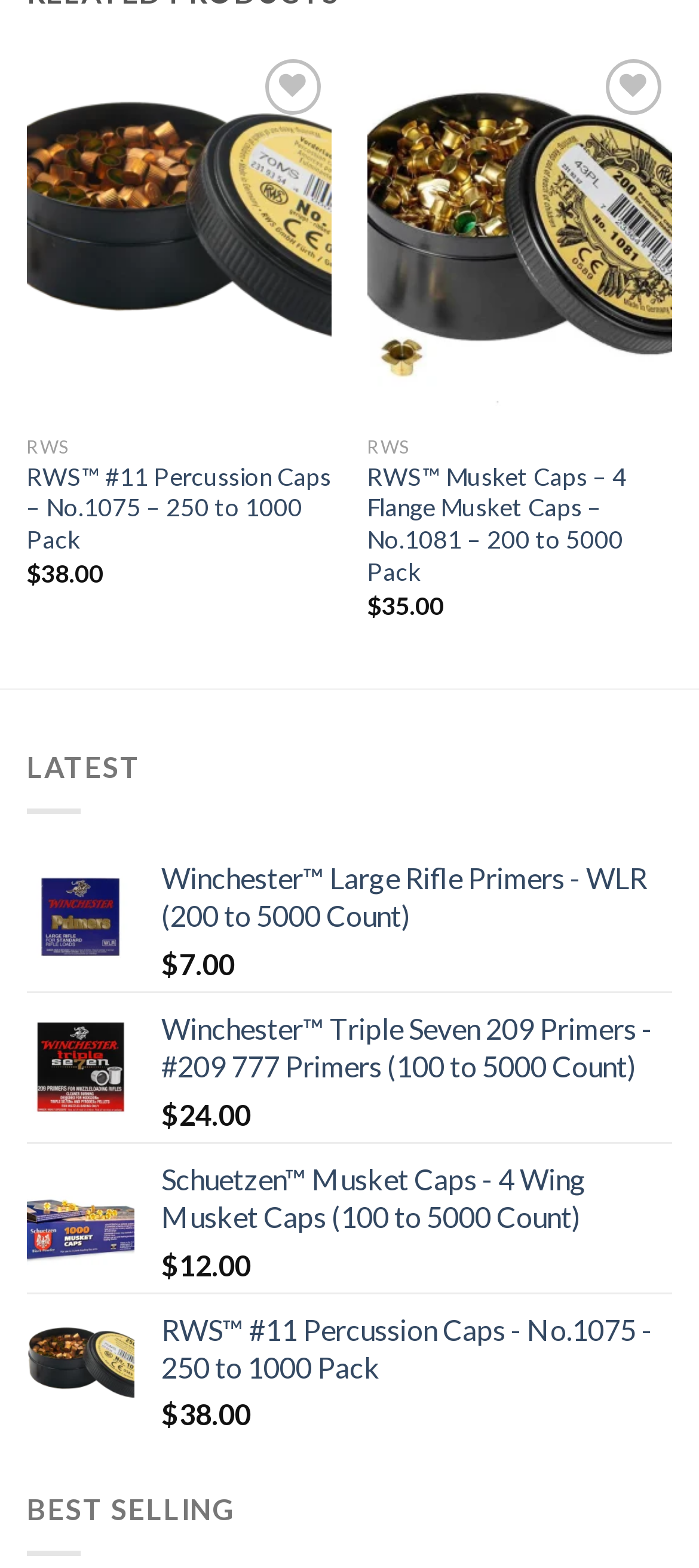Please locate the bounding box coordinates of the element that should be clicked to complete the given instruction: "Click the Winchester™ Large Rifle Primers link".

[0.231, 0.549, 0.962, 0.597]